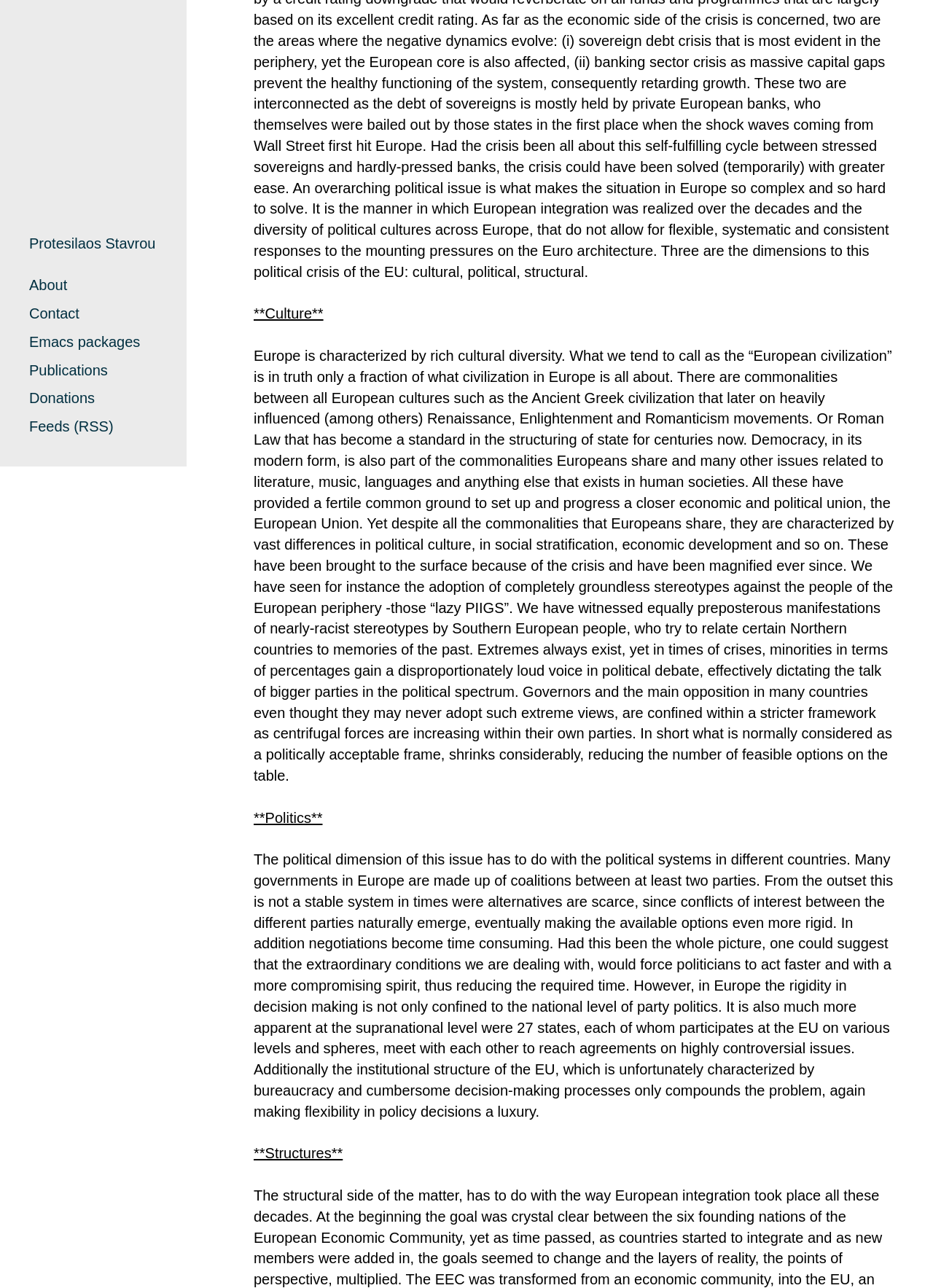Determine the bounding box of the UI element mentioned here: "Work at Aleron". The coordinates must be in the format [left, top, right, bottom] with values ranging from 0 to 1.

None